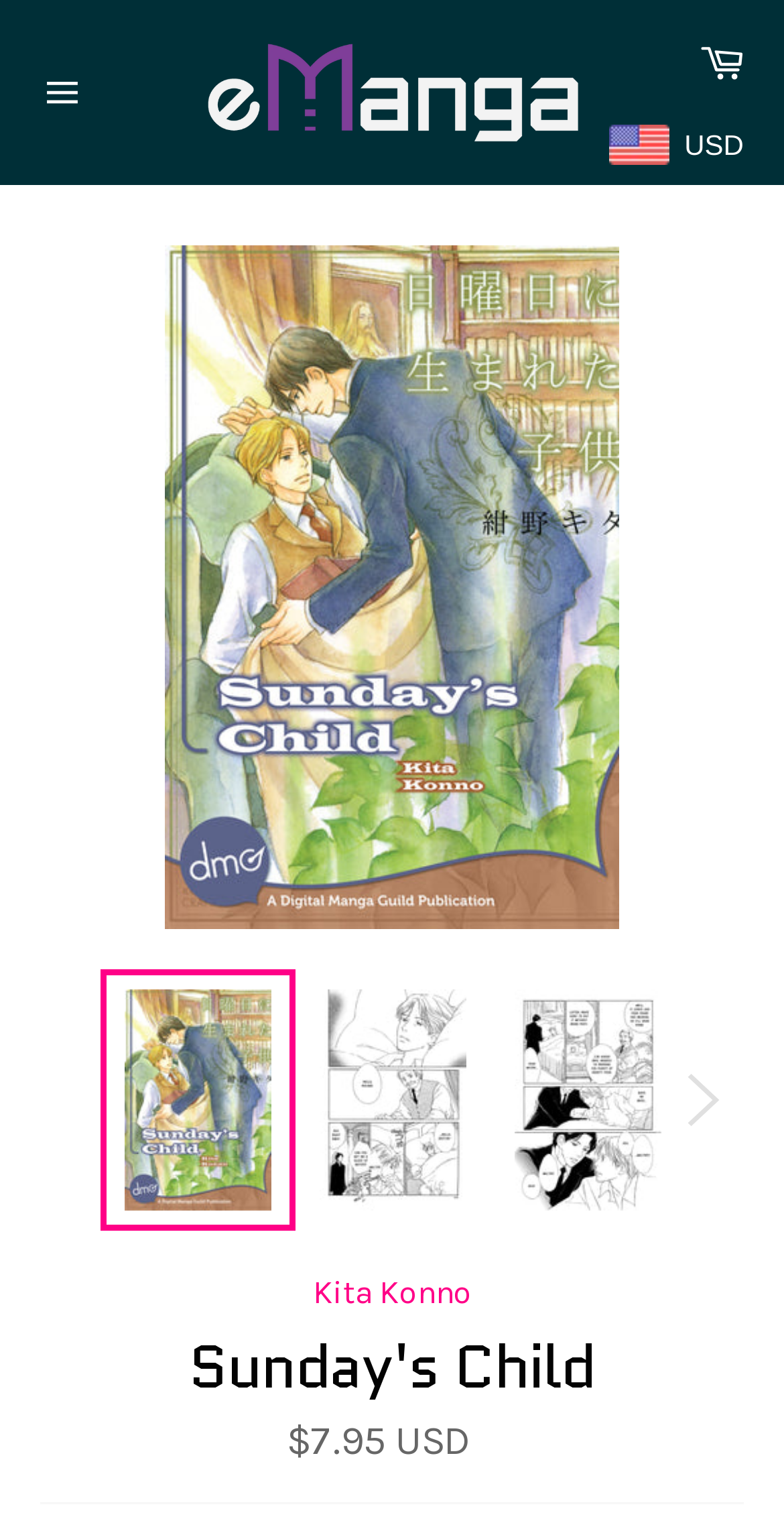Specify the bounding box coordinates of the area that needs to be clicked to achieve the following instruction: "Explore Cameron Payne's sexuality and dating life".

None